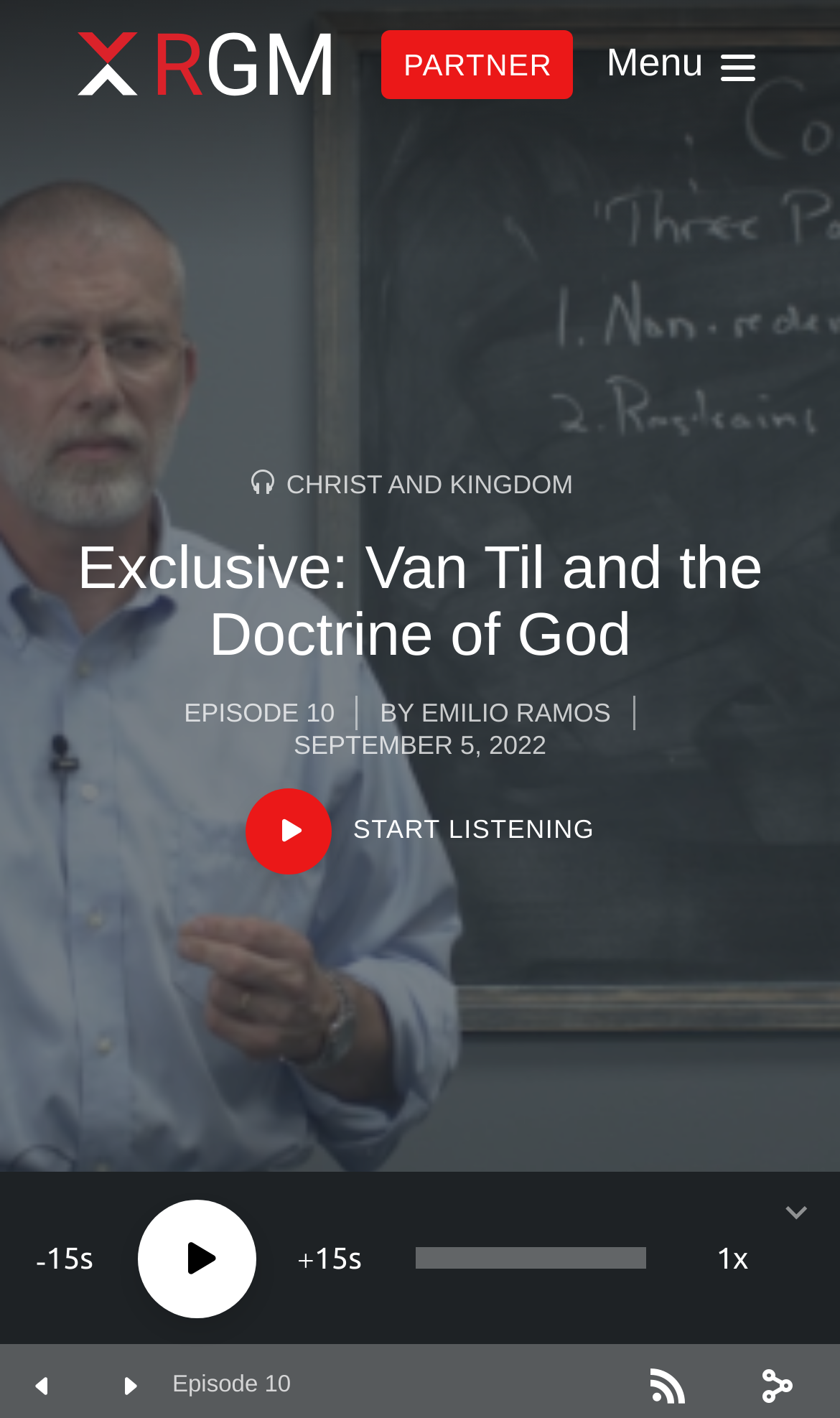Find the bounding box coordinates of the area to click in order to follow the instruction: "Start listening to the episode".

[0.292, 0.556, 0.708, 0.616]